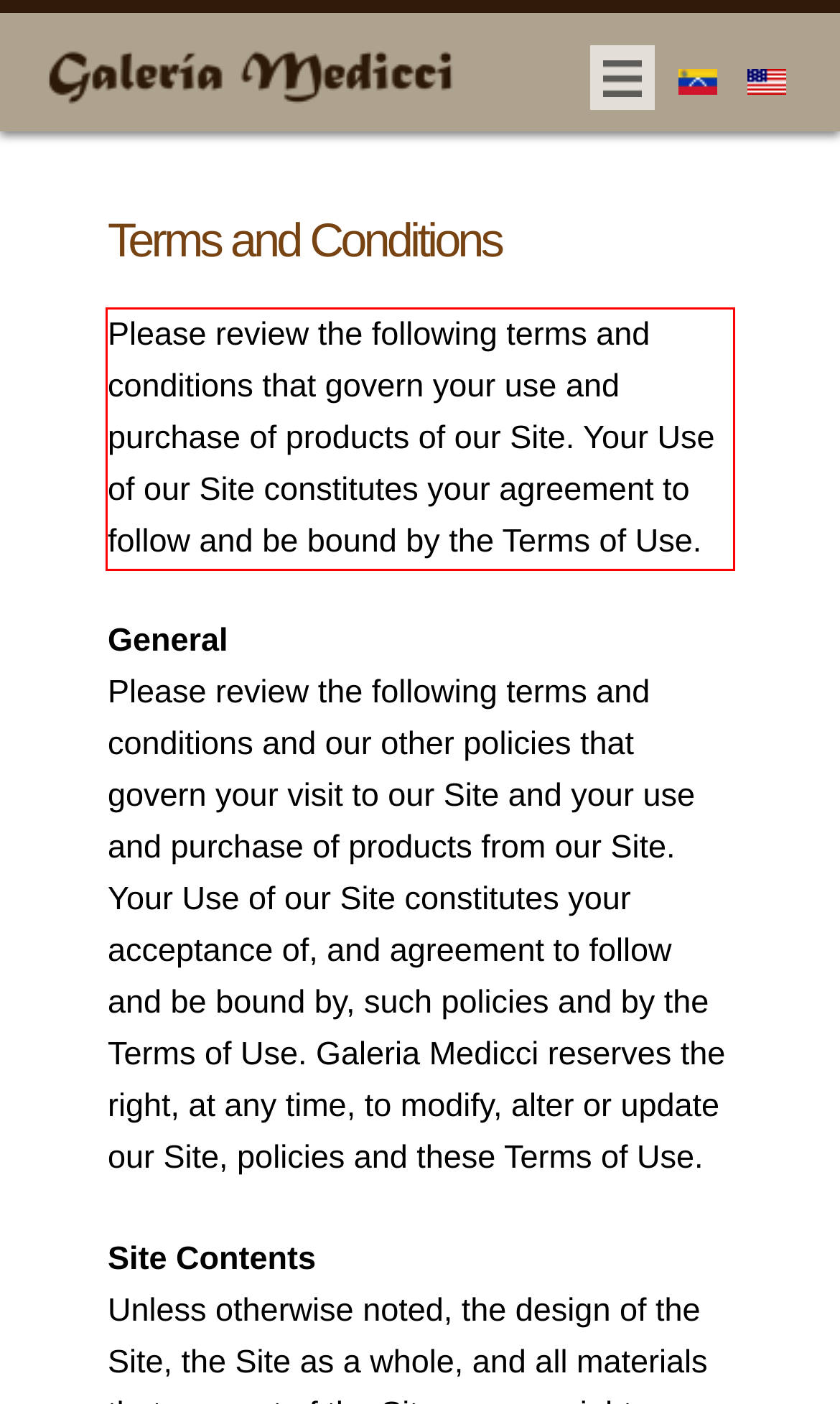Using the provided webpage screenshot, identify and read the text within the red rectangle bounding box.

Please review the following terms and conditions that govern your use and purchase of products of our Site. Your Use of our Site constitutes your agreement to follow and be bound by the Terms of Use.